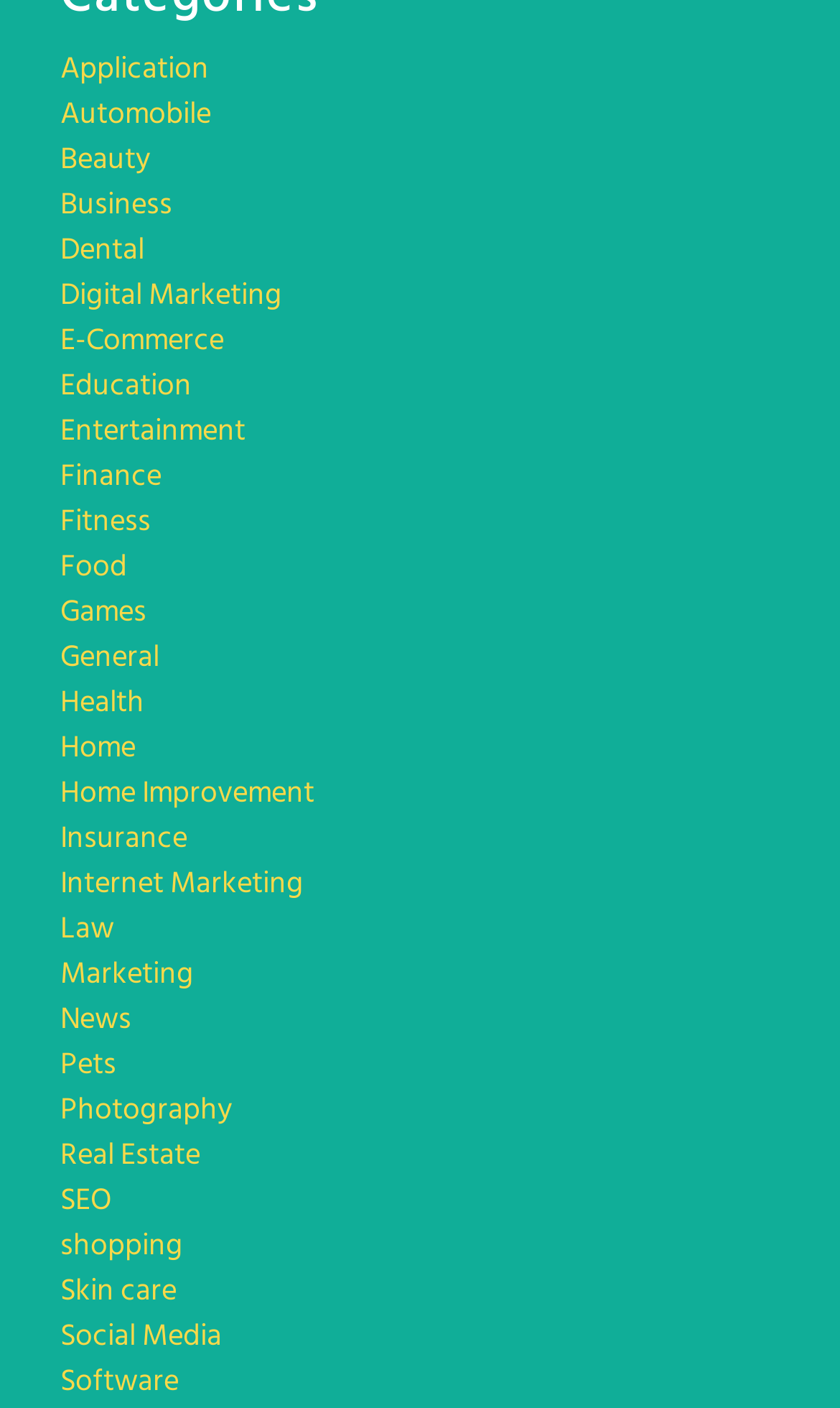Please identify the bounding box coordinates of the element I should click to complete this instruction: 'Select the 'Fitness' option'. The coordinates should be given as four float numbers between 0 and 1, like this: [left, top, right, bottom].

[0.072, 0.353, 0.179, 0.388]